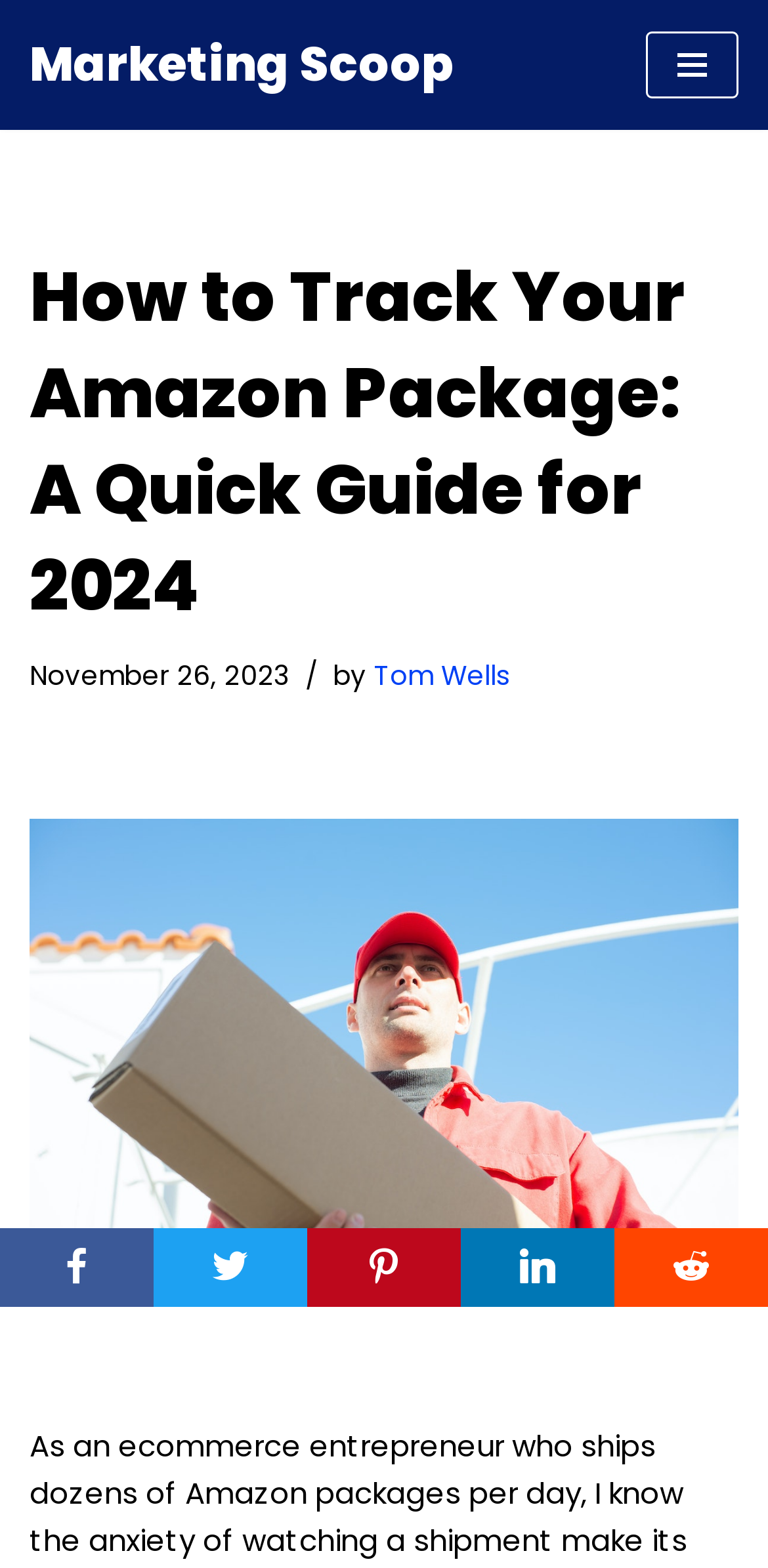Please give a short response to the question using one word or a phrase:
How many social media links are at the bottom of the page?

5